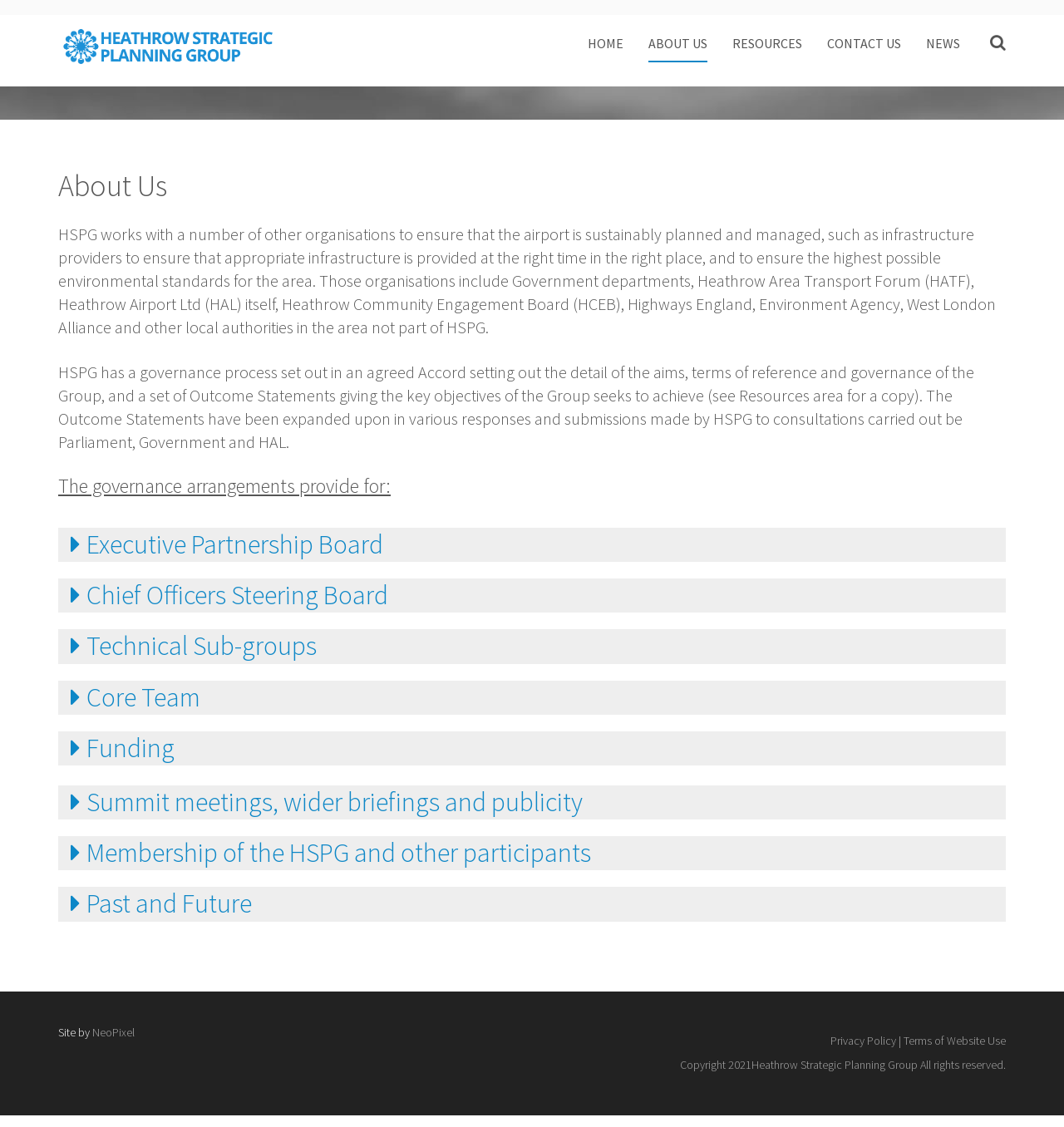Locate the bounding box coordinates of the element you need to click to accomplish the task described by this instruction: "contact us".

[0.777, 0.03, 0.847, 0.047]